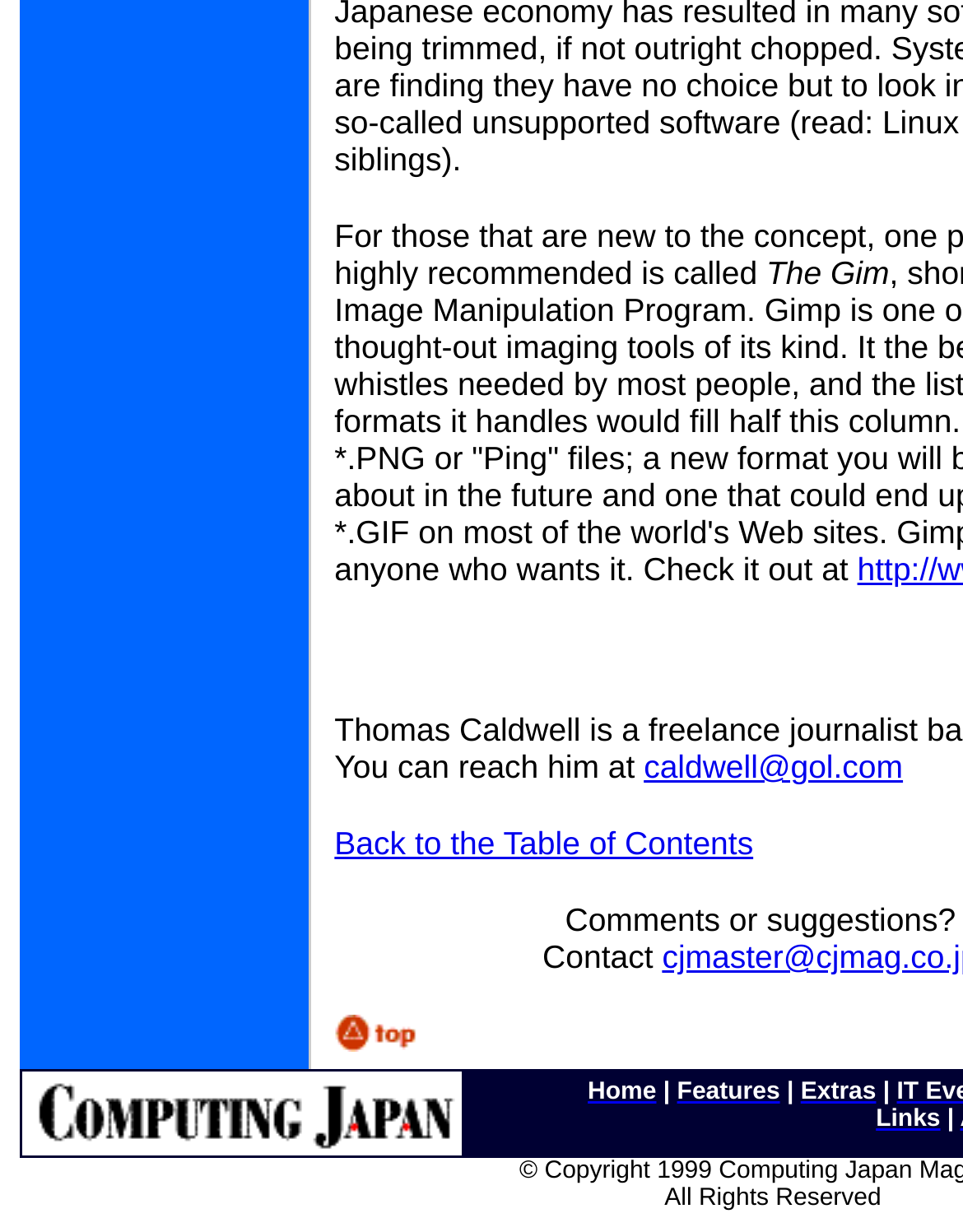What is the text above the 'Back to the Table of Contents' link? Analyze the screenshot and reply with just one word or a short phrase.

You can reach him at